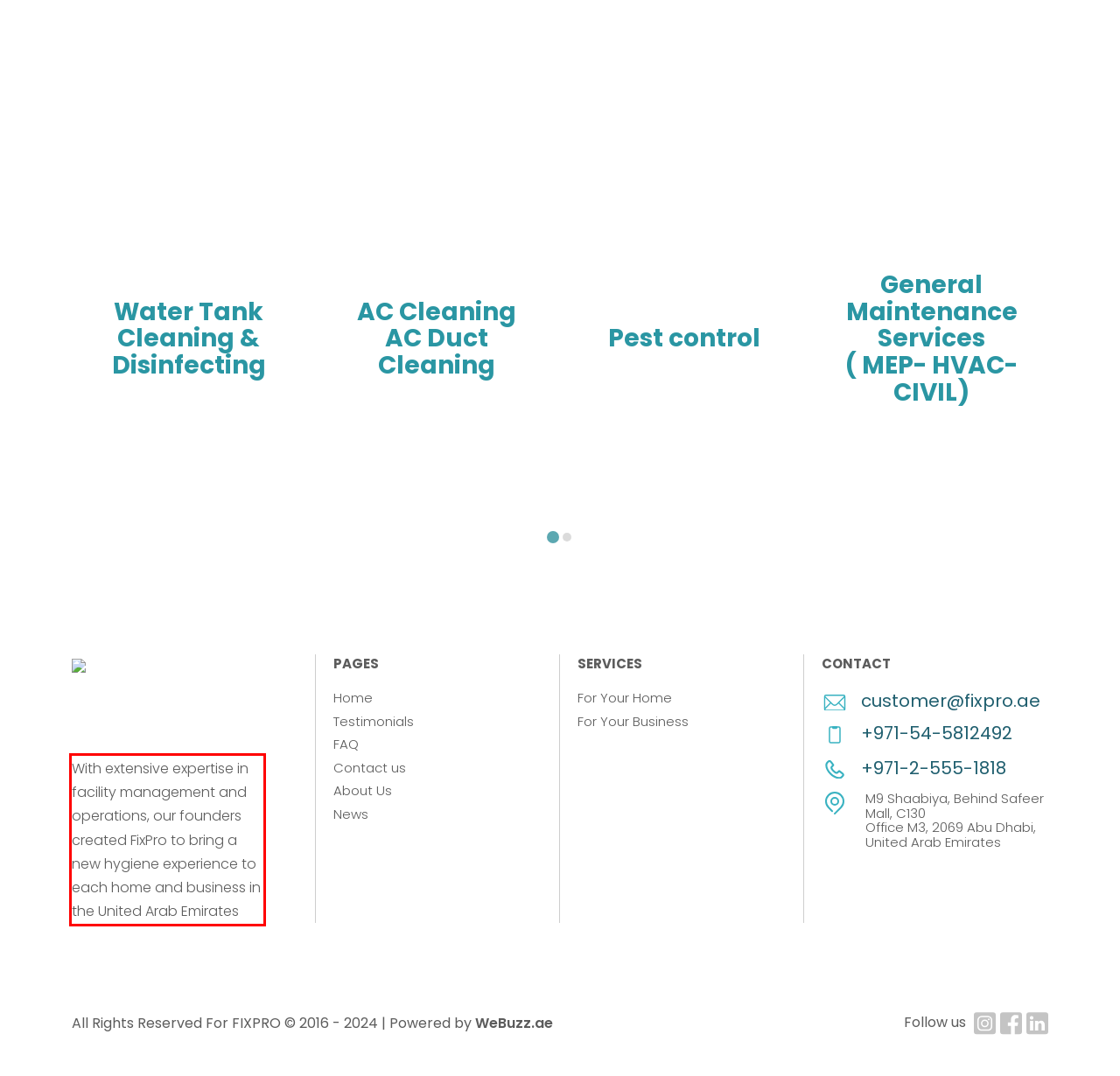Given the screenshot of the webpage, identify the red bounding box, and recognize the text content inside that red bounding box.

With extensive expertise in facility management and operations, our founders created FixPro to bring a new hygiene experience to each home and business in the United Arab Emirates